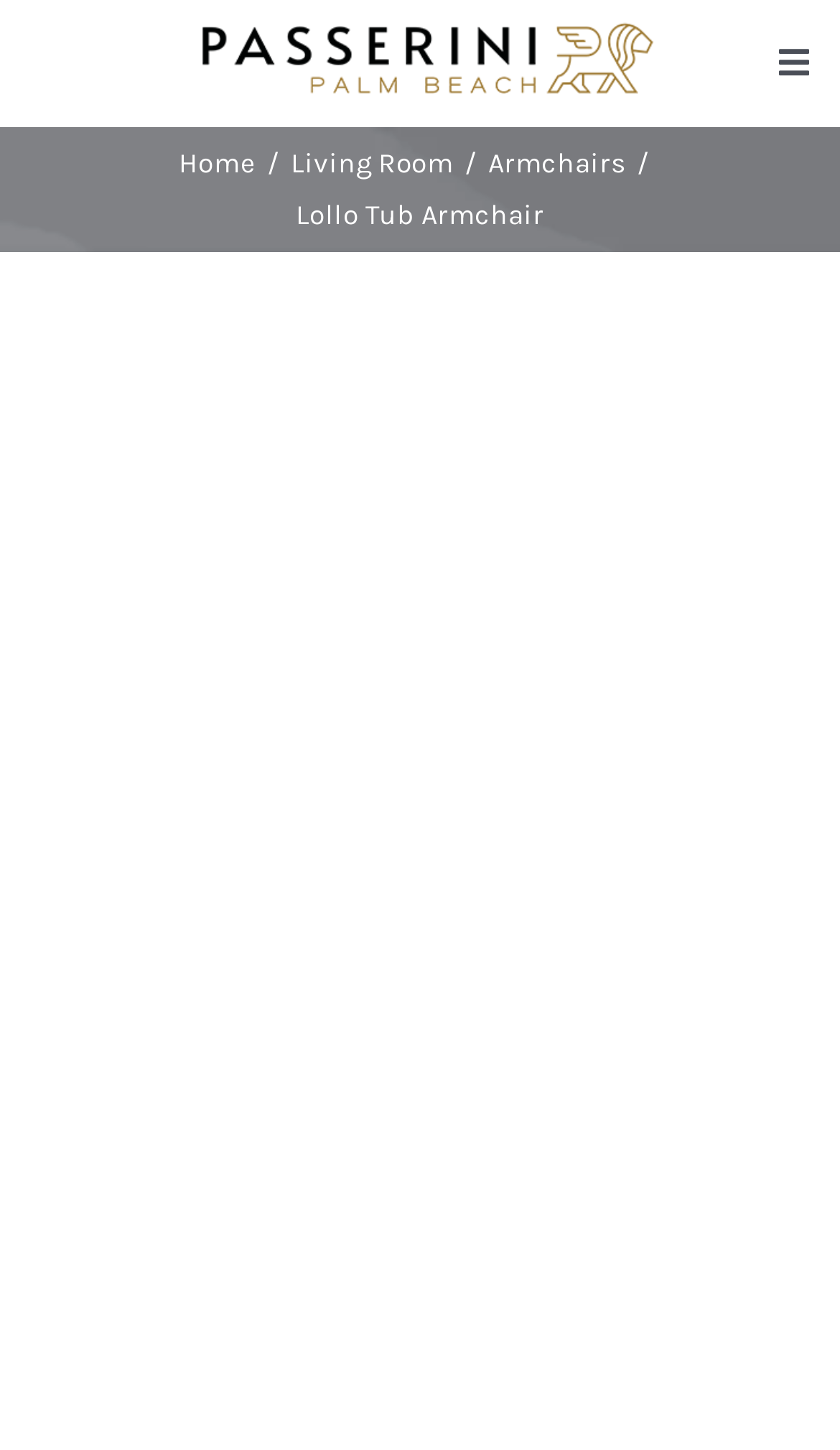What type of product is featured on this page?
Answer the question with just one word or phrase using the image.

Armchair